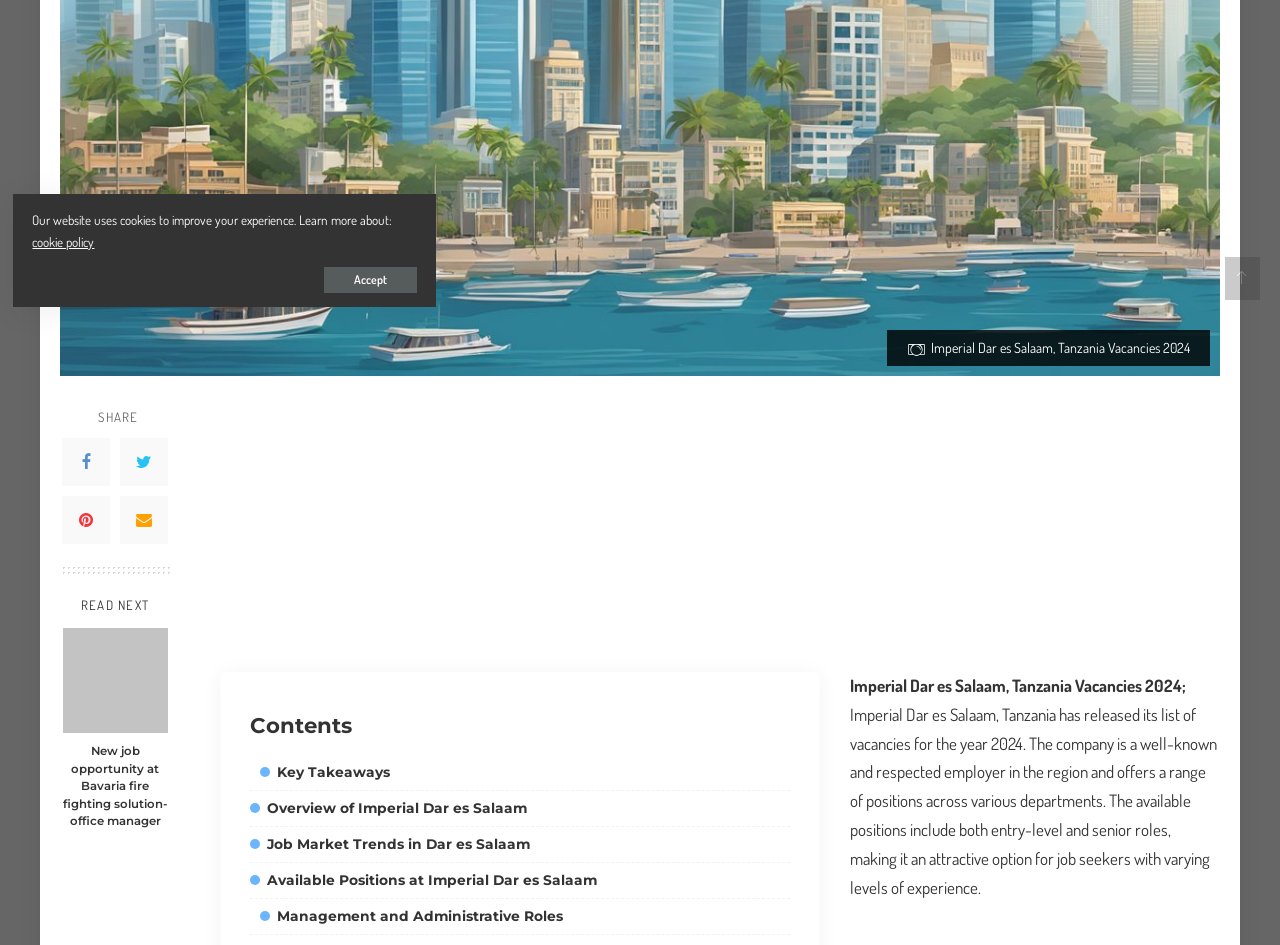Can you identify the bounding box coordinates of the clickable region needed to carry out this instruction: 'Select English language'? The coordinates should be four float numbers within the range of 0 to 1, stated as [left, top, right, bottom].

None